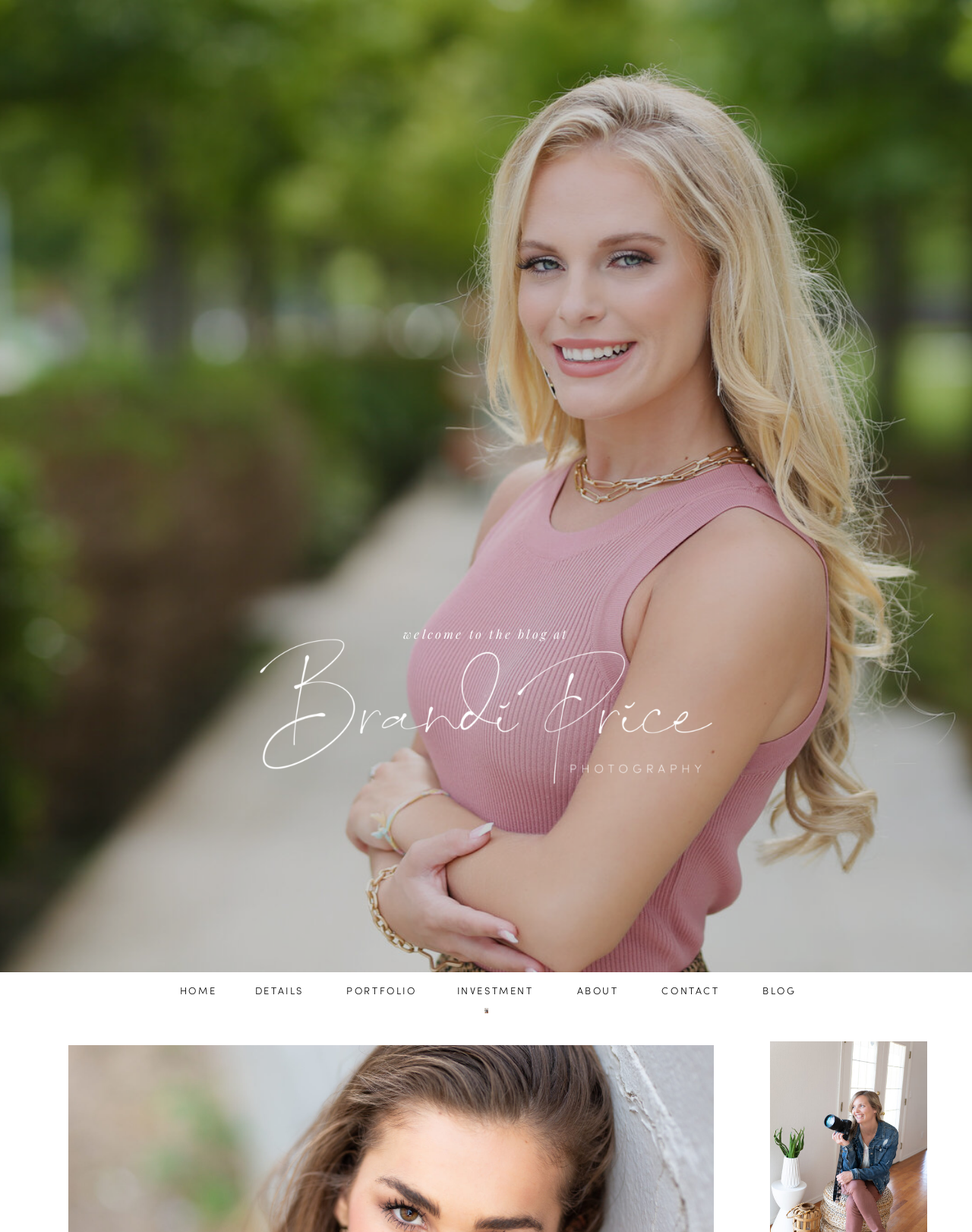Is there a blog section on this website?
Please respond to the question with as much detail as possible.

I checked the navigation menu and found a link labeled 'BLOG', which suggests that there is a blog section on this website.